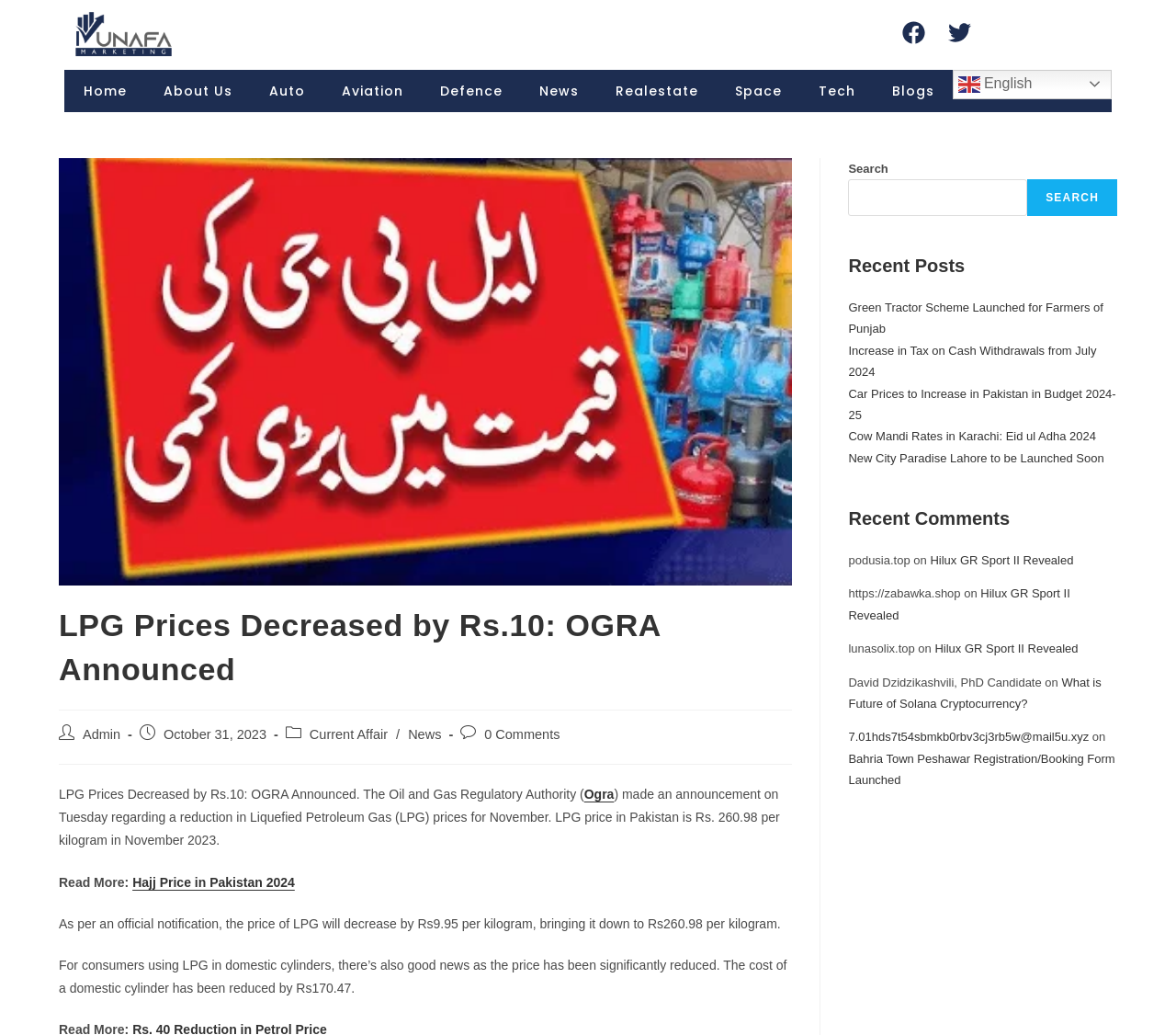Provide the bounding box coordinates of the HTML element this sentence describes: "Current Affair".

[0.263, 0.703, 0.33, 0.717]